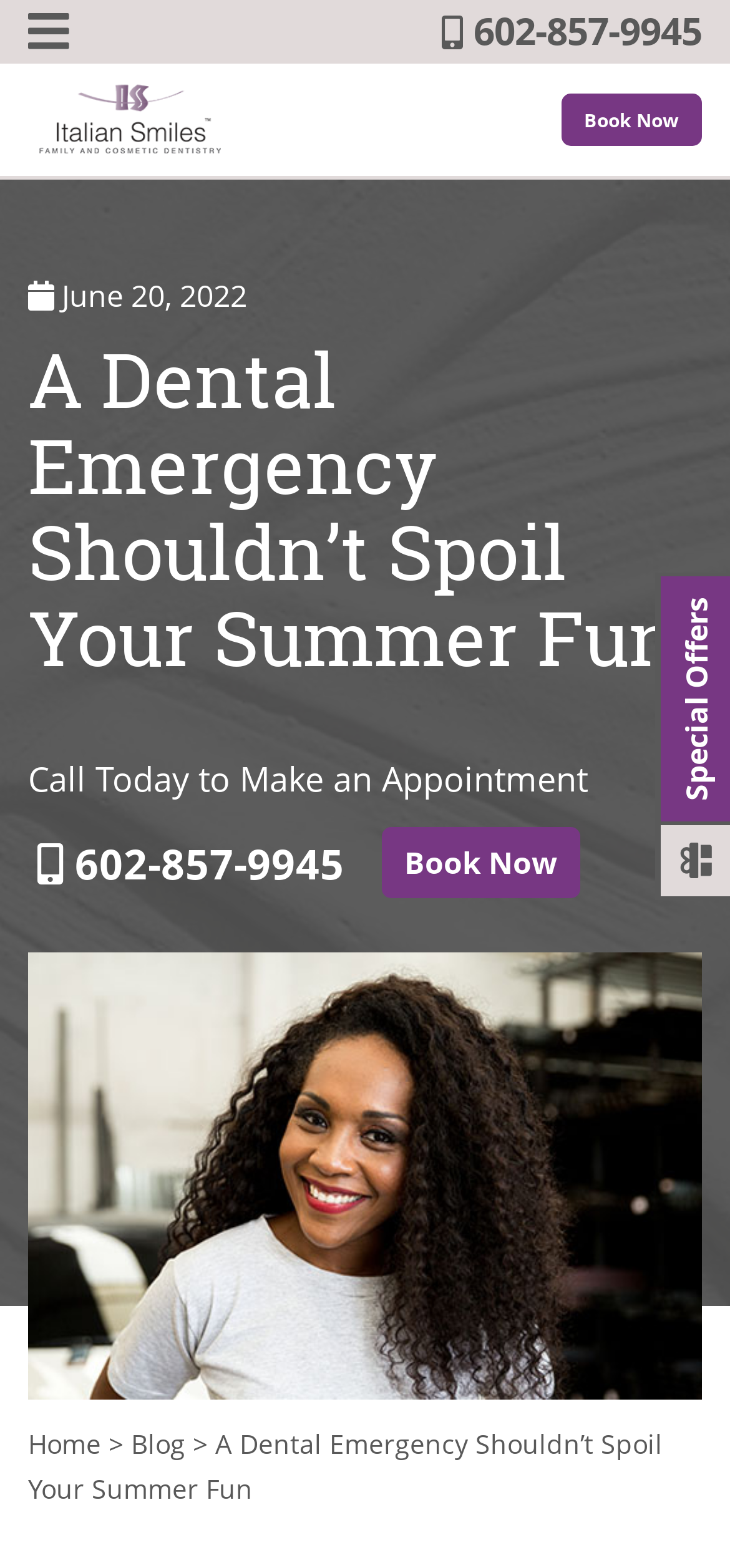Provide the bounding box coordinates of the section that needs to be clicked to accomplish the following instruction: "Call the dentist."

[0.59, 0.004, 0.962, 0.036]